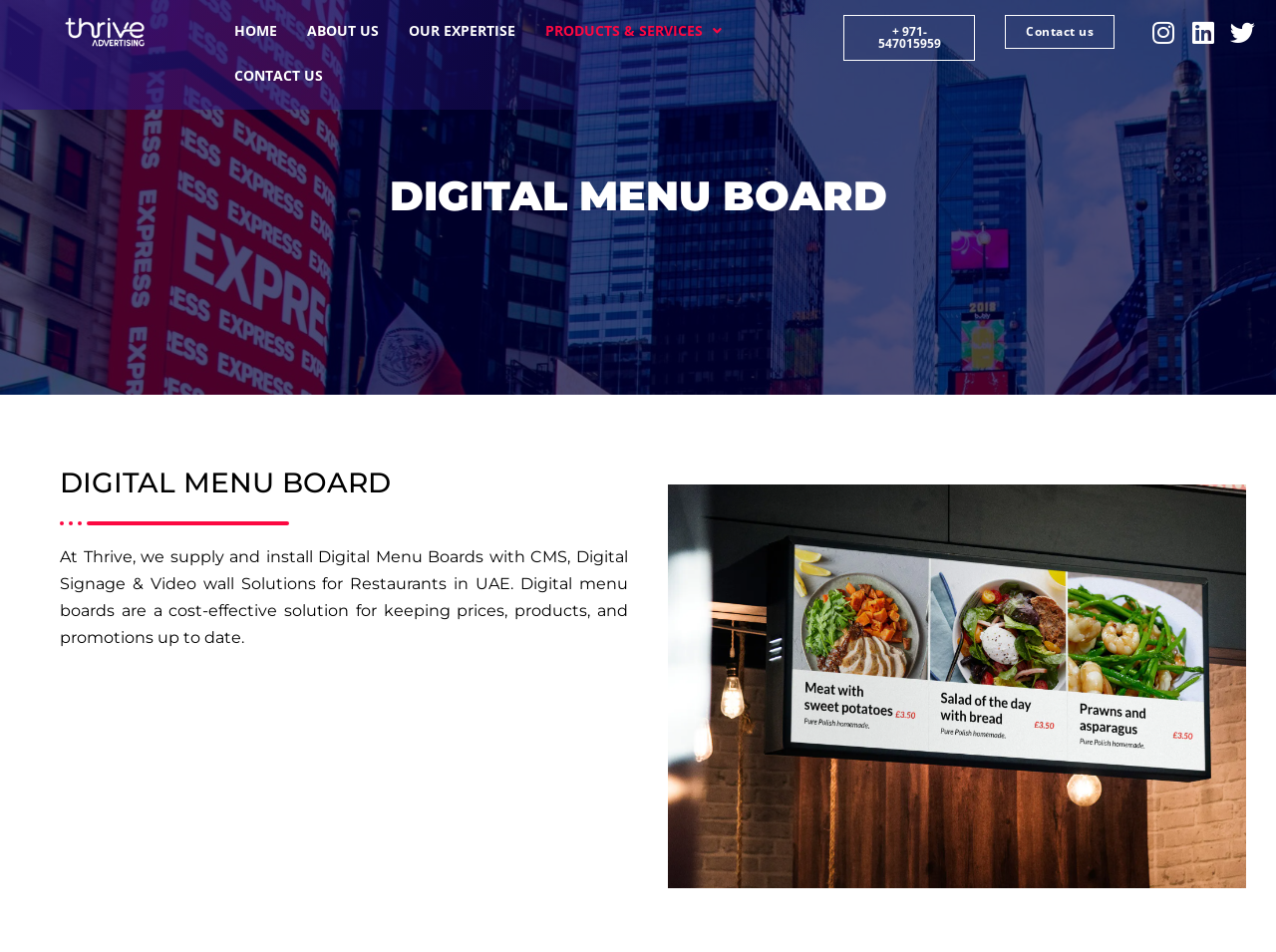Please locate the bounding box coordinates of the element that should be clicked to complete the given instruction: "View OUR EXPERTISE".

[0.309, 0.01, 0.416, 0.054]